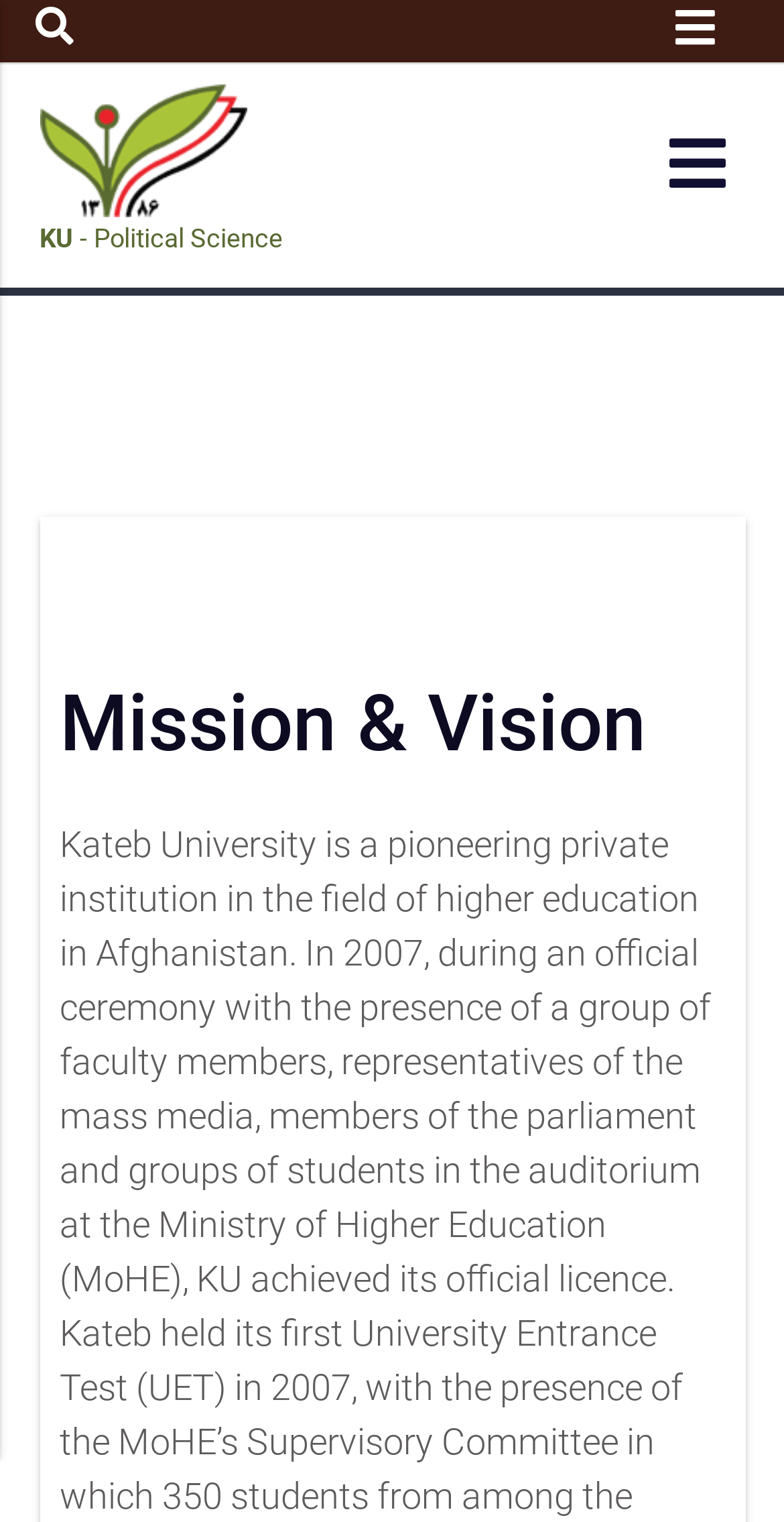Give a short answer using one word or phrase for the question:
What is the name of the university?

Kateb University